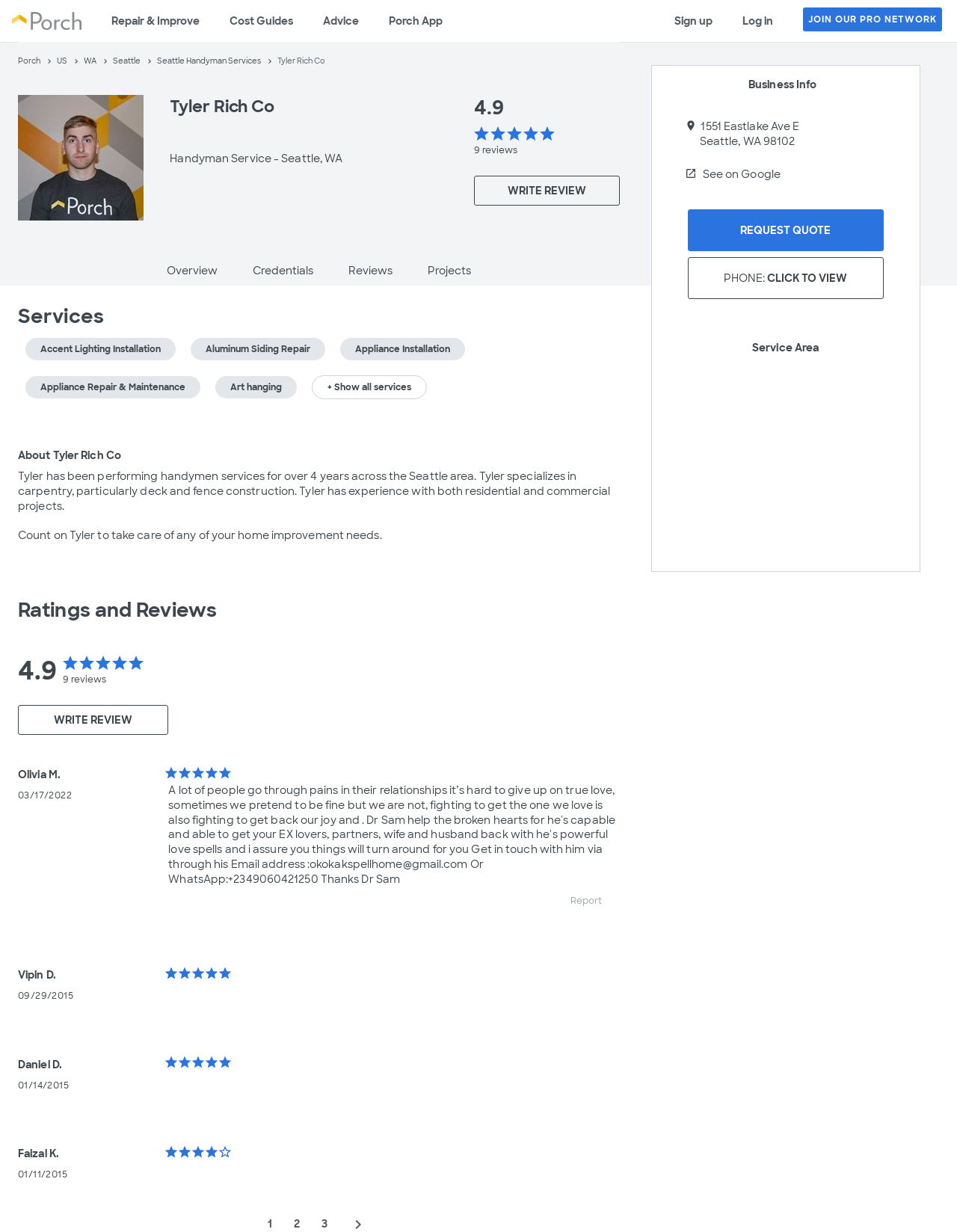Can you extract the primary headline text from the webpage?

Tyler Rich Co